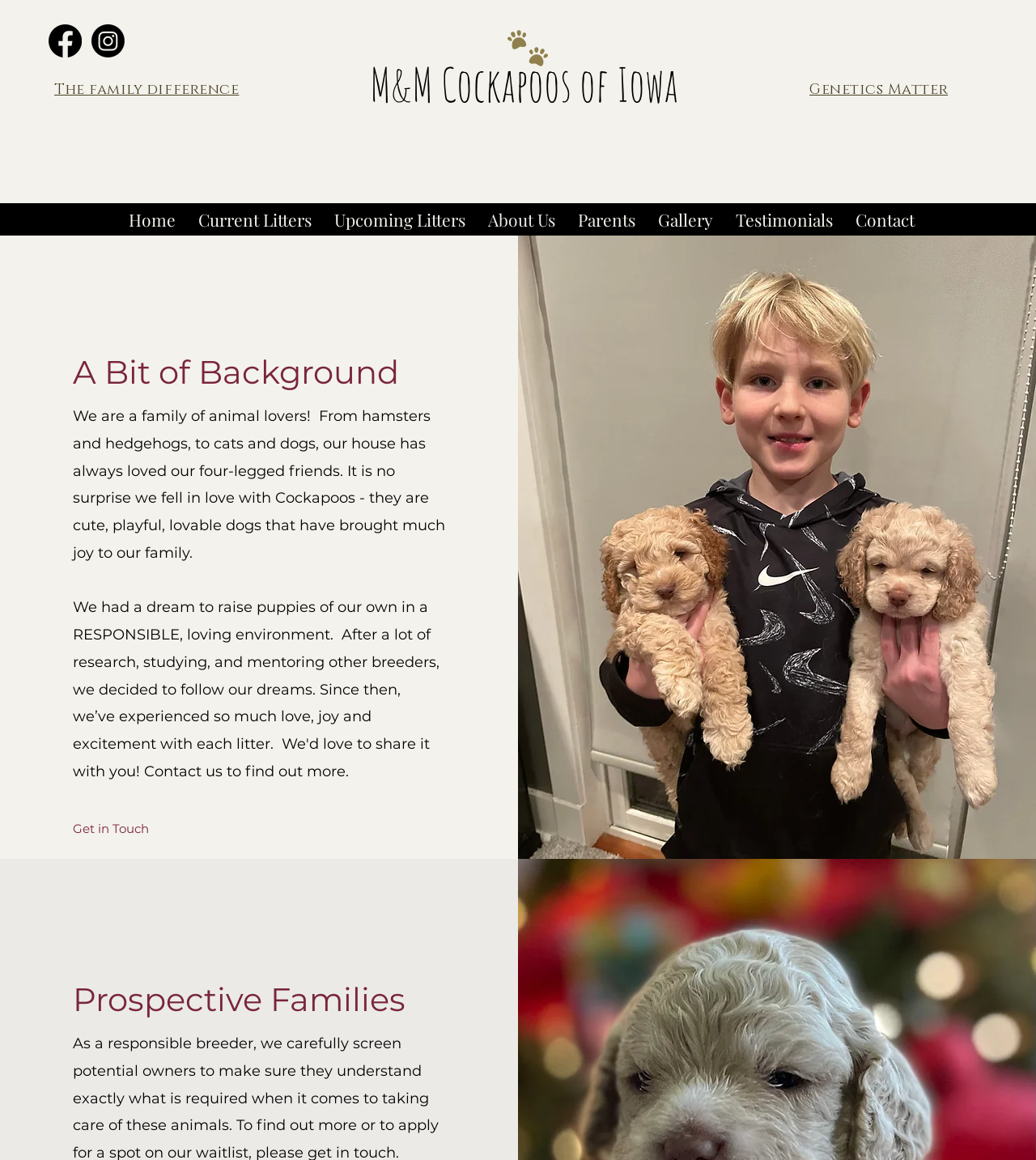Based on the image, provide a detailed and complete answer to the question: 
What is the last link in the navigation menu?

I looked at the navigation element with the text 'Site' and found the last link element with the text 'Contact'.